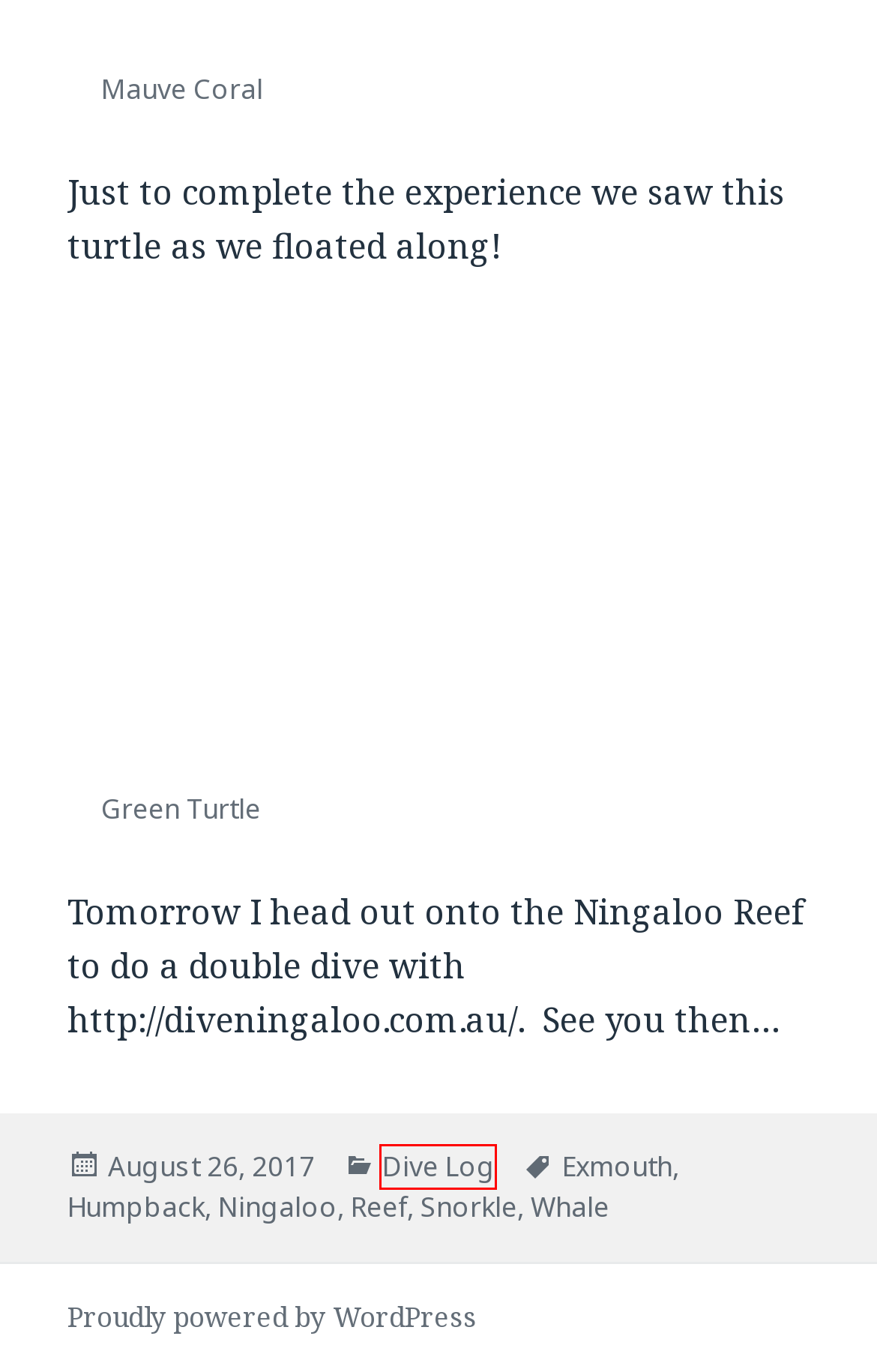A screenshot of a webpage is given, marked with a red bounding box around a UI element. Please select the most appropriate webpage description that fits the new page after clicking the highlighted element. Here are the candidates:
A. Snorkle Archives - Scuba Dive in Perth Australia
B. Exmouth Archives - Scuba Dive in Perth Australia
C. Blog Tool, Publishing Platform, and CMS – WordPress.org
D. Dive Log Archives - Scuba Dive in Perth Australia
E. Reef Archives - Scuba Dive in Perth Australia
F. Humpback Whale Swim - Scuba Dive in Perth Australia
G. Humpback Archives - Scuba Dive in Perth Australia
H. Ningaloo Archives - Scuba Dive in Perth Australia

D